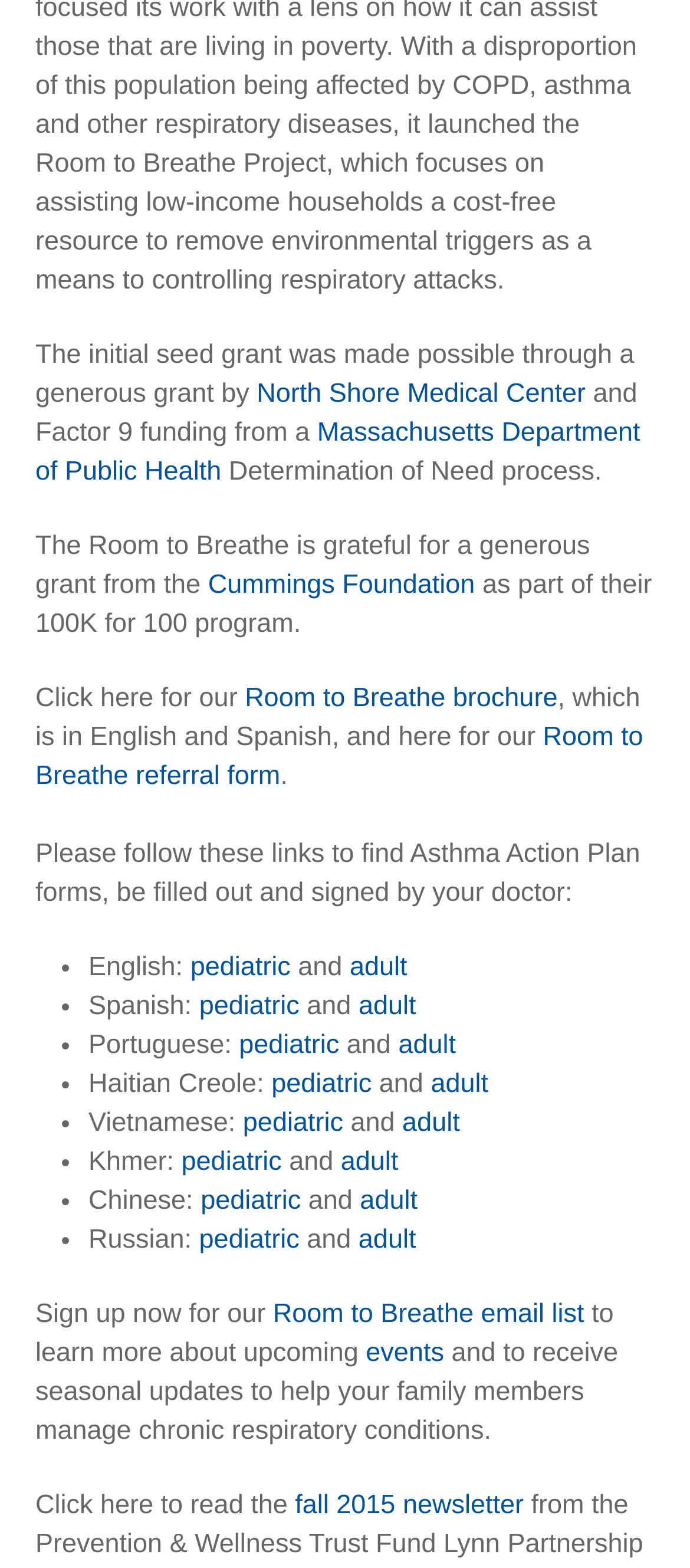Who funded the initial seed grant?
Provide a thorough and detailed answer to the question.

The funding information can be found in the text 'The initial seed grant was made possible through a generous grant by North Shore Medical Center...'.